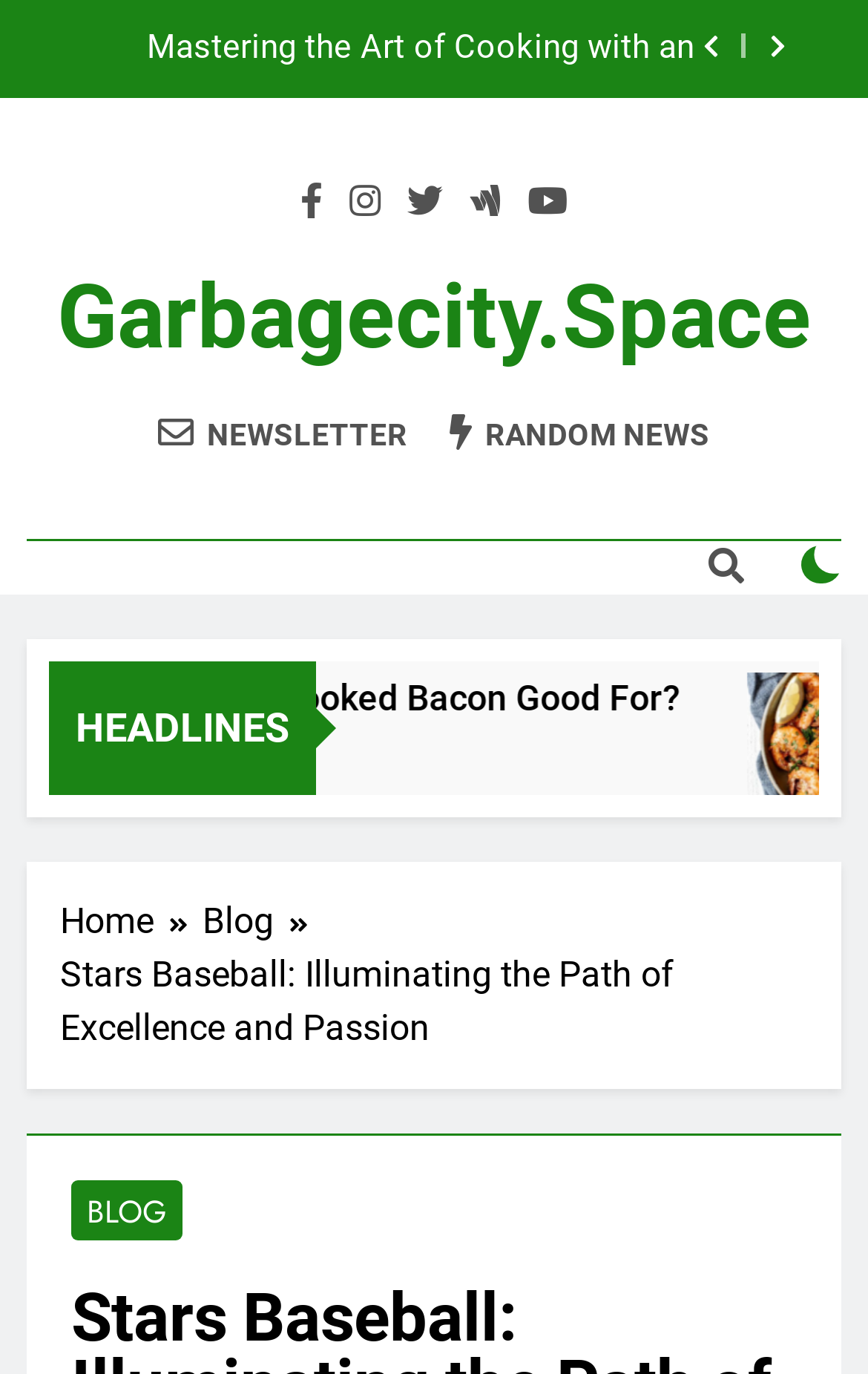Find the bounding box coordinates for the HTML element described as: "8 months ago8 months ago". The coordinates should consist of four float values between 0 and 1, i.e., [left, top, right, bottom].

[0.418, 0.53, 0.613, 0.561]